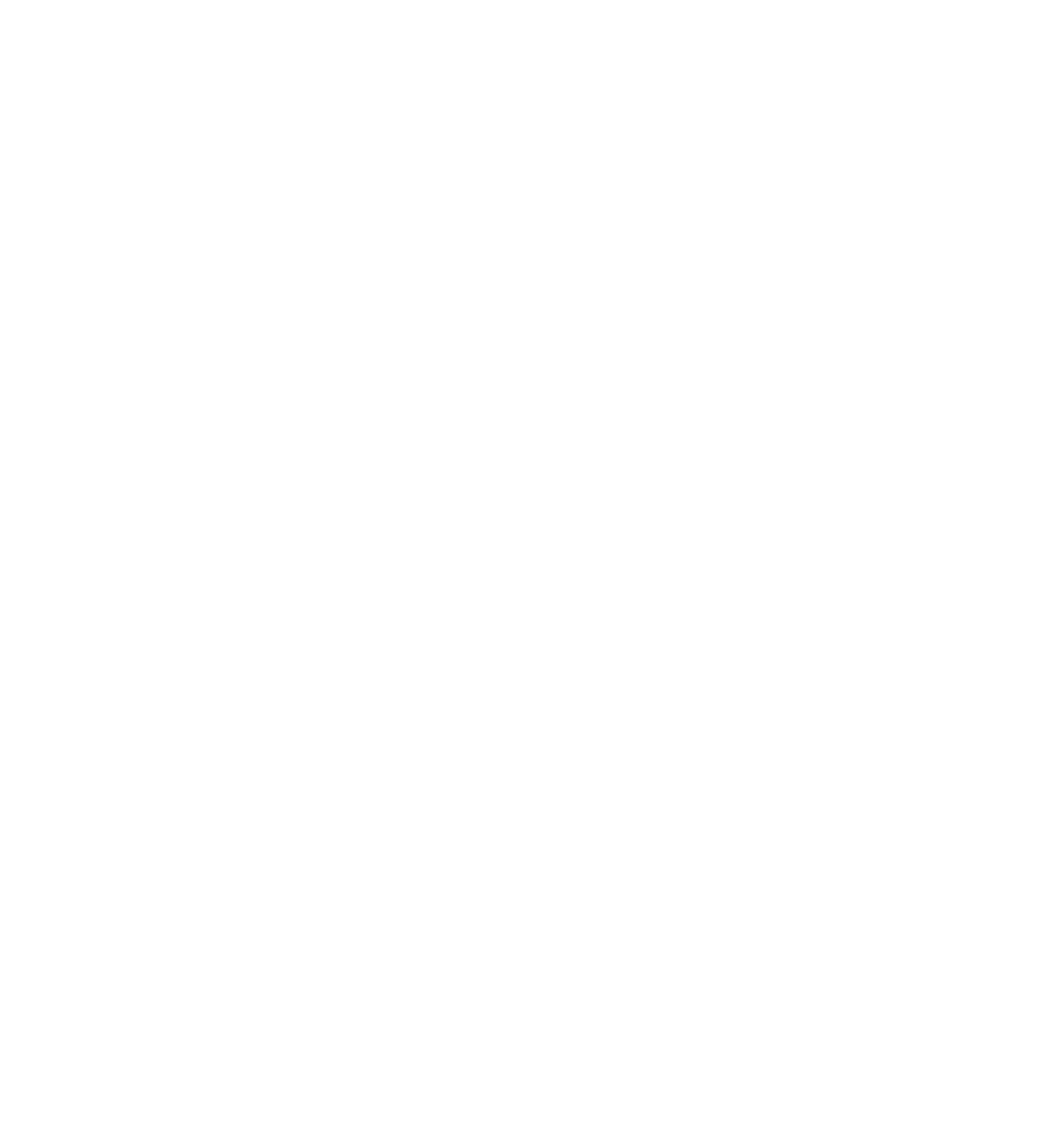Identify the bounding box coordinates for the element you need to click to achieve the following task: "View 'June 2024' archives". Provide the bounding box coordinates as four float numbers between 0 and 1, in the form [left, top, right, bottom].

[0.752, 0.713, 0.812, 0.734]